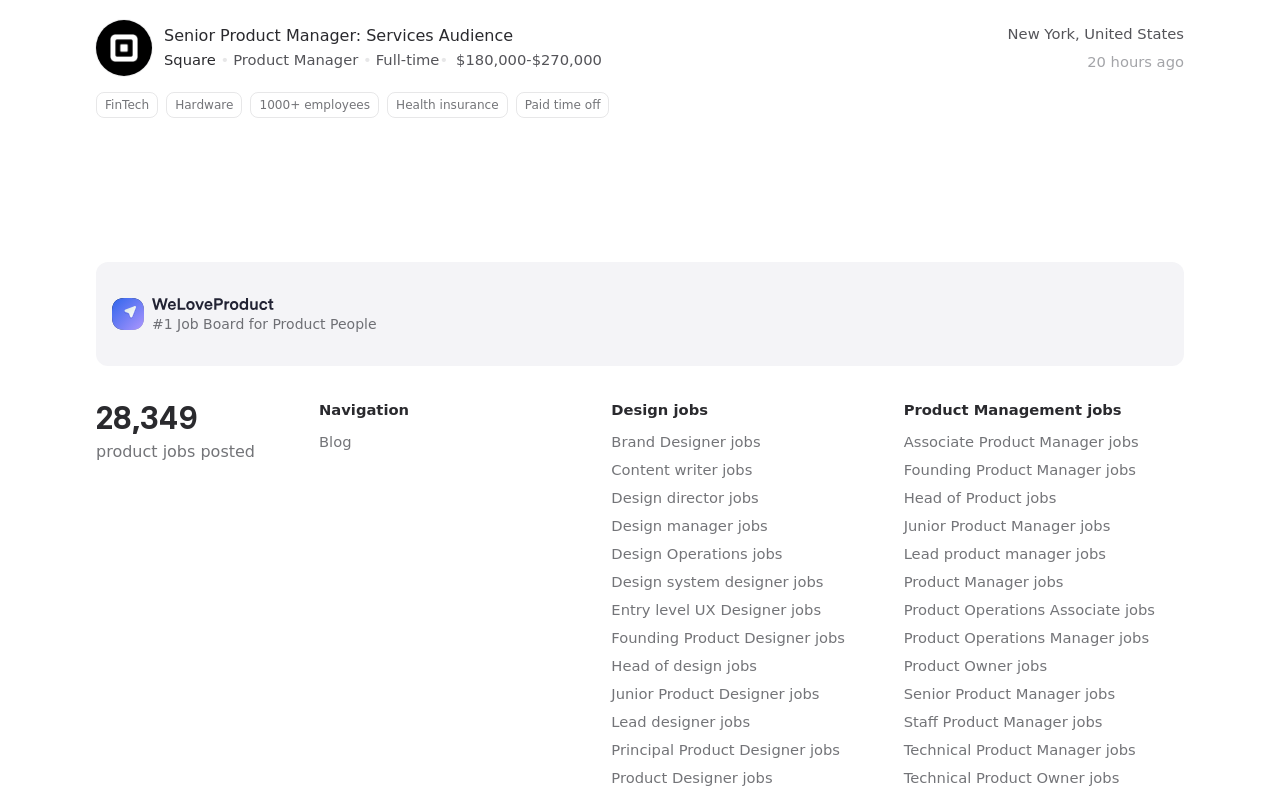Predict the bounding box of the UI element based on the description: "Product Operations Manager jobs". The coordinates should be four float numbers between 0 and 1, formatted as [left, top, right, bottom].

[0.706, 0.801, 0.898, 0.822]